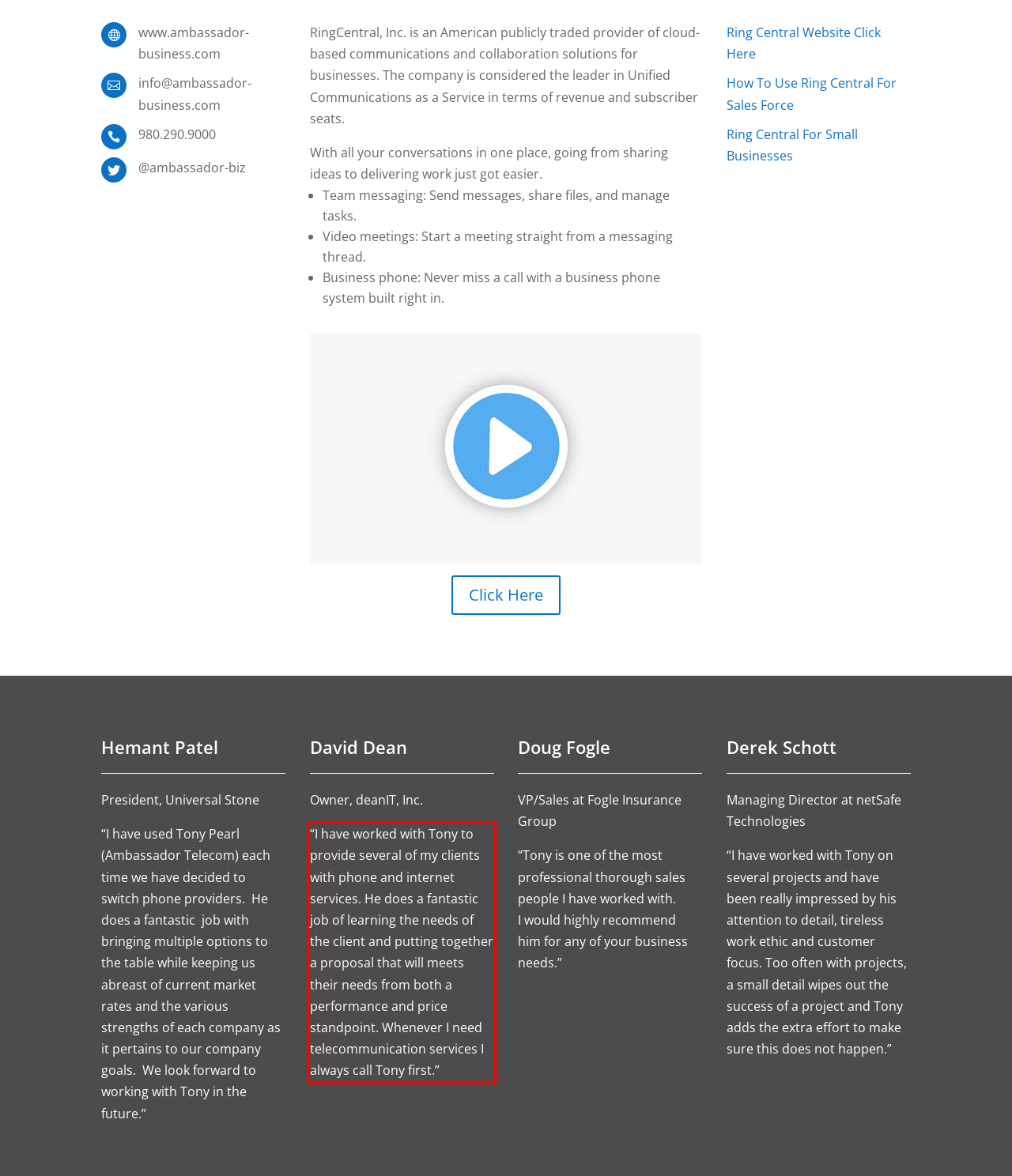Analyze the screenshot of the webpage and extract the text from the UI element that is inside the red bounding box.

“I have worked with Tony to provide several of my clients with phone and internet services. He does a fantastic job of learning the needs of the client and putting together a proposal that will meets their needs from both a performance and price standpoint. Whenever I need telecommunication services I always call Tony first.”